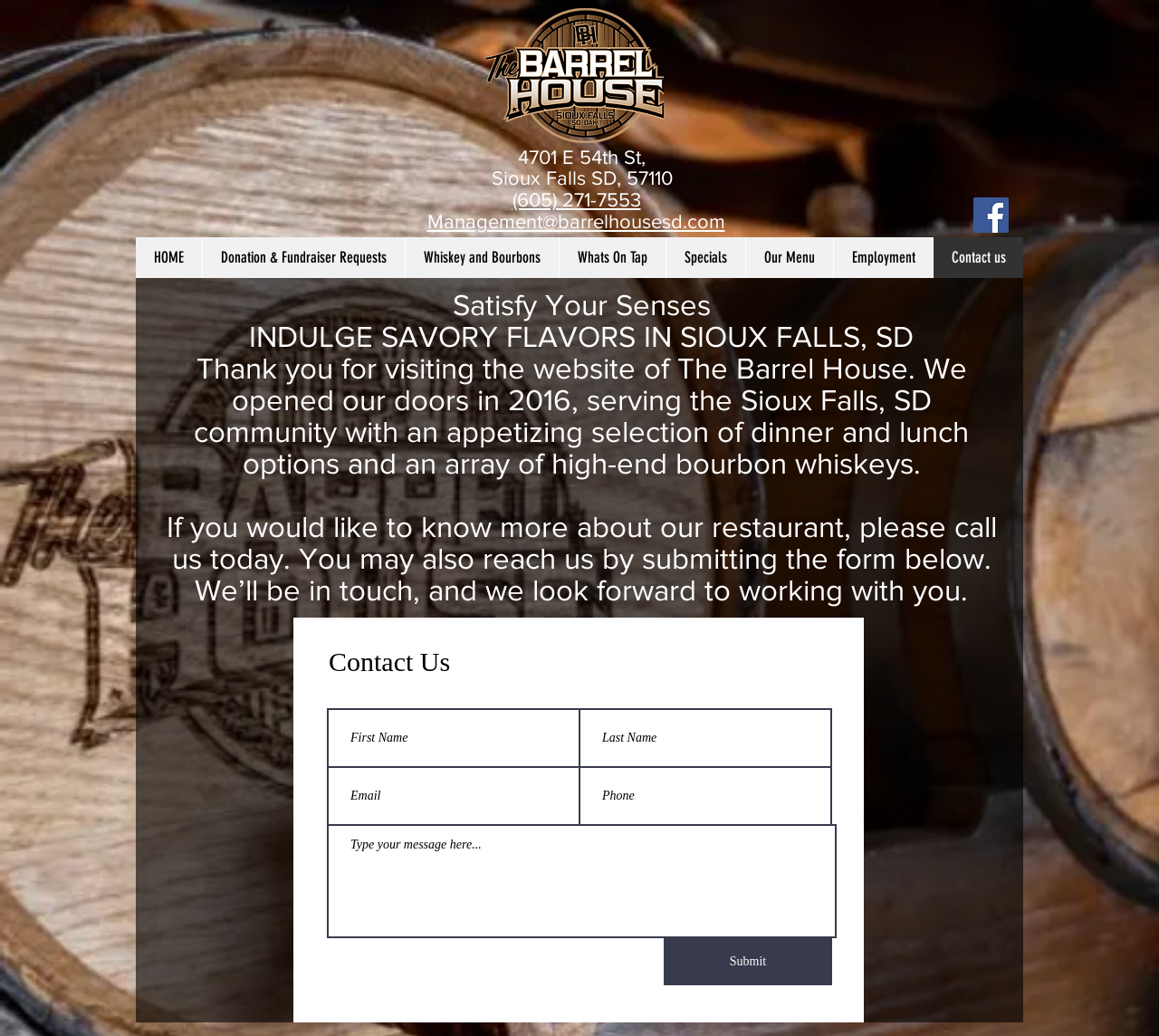Identify the coordinates of the bounding box for the element that must be clicked to accomplish the instruction: "Submit the contact form".

[0.573, 0.906, 0.718, 0.951]